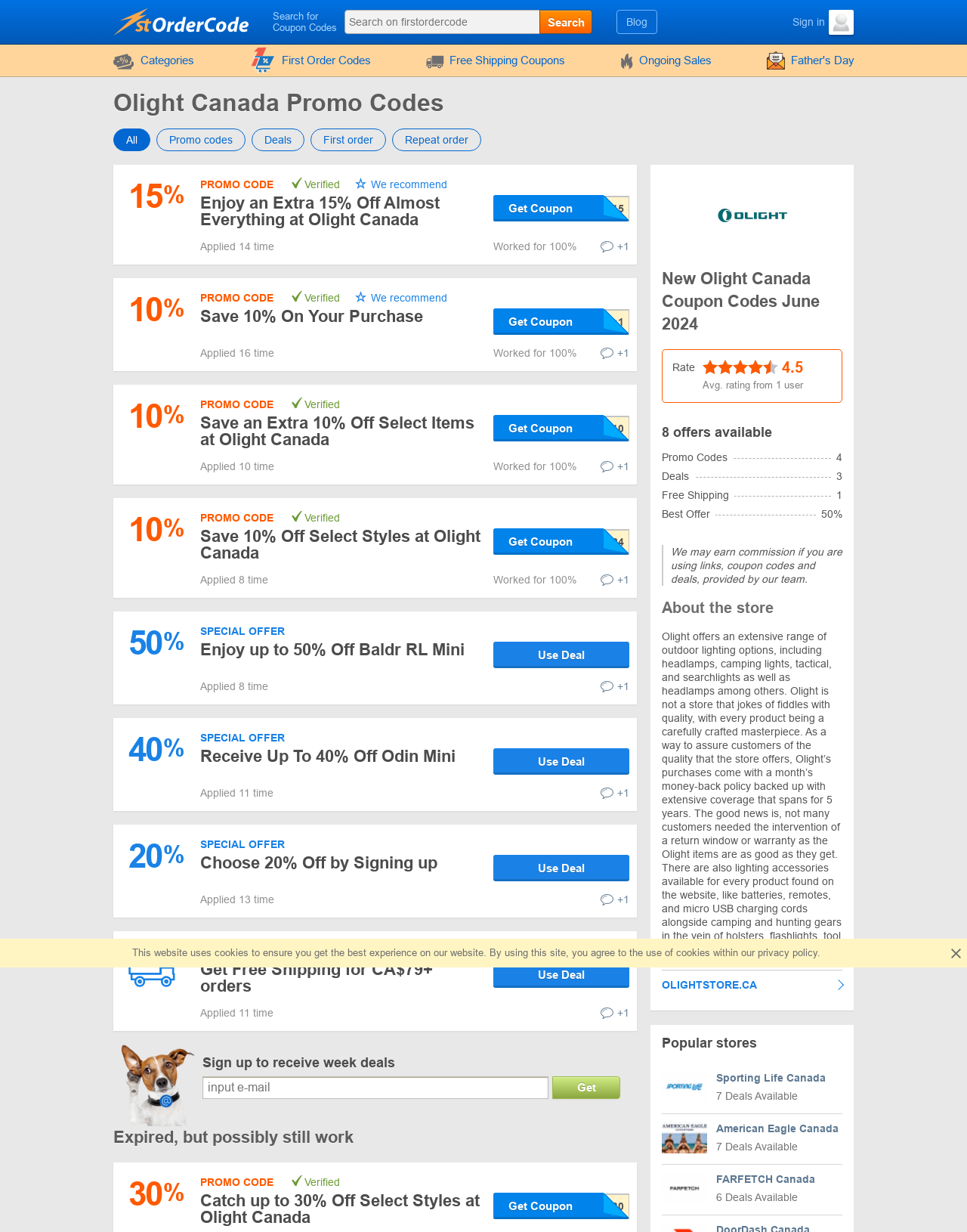Can you find the bounding box coordinates of the area I should click to execute the following instruction: "Click on First Order Codes"?

[0.246, 0.036, 0.395, 0.062]